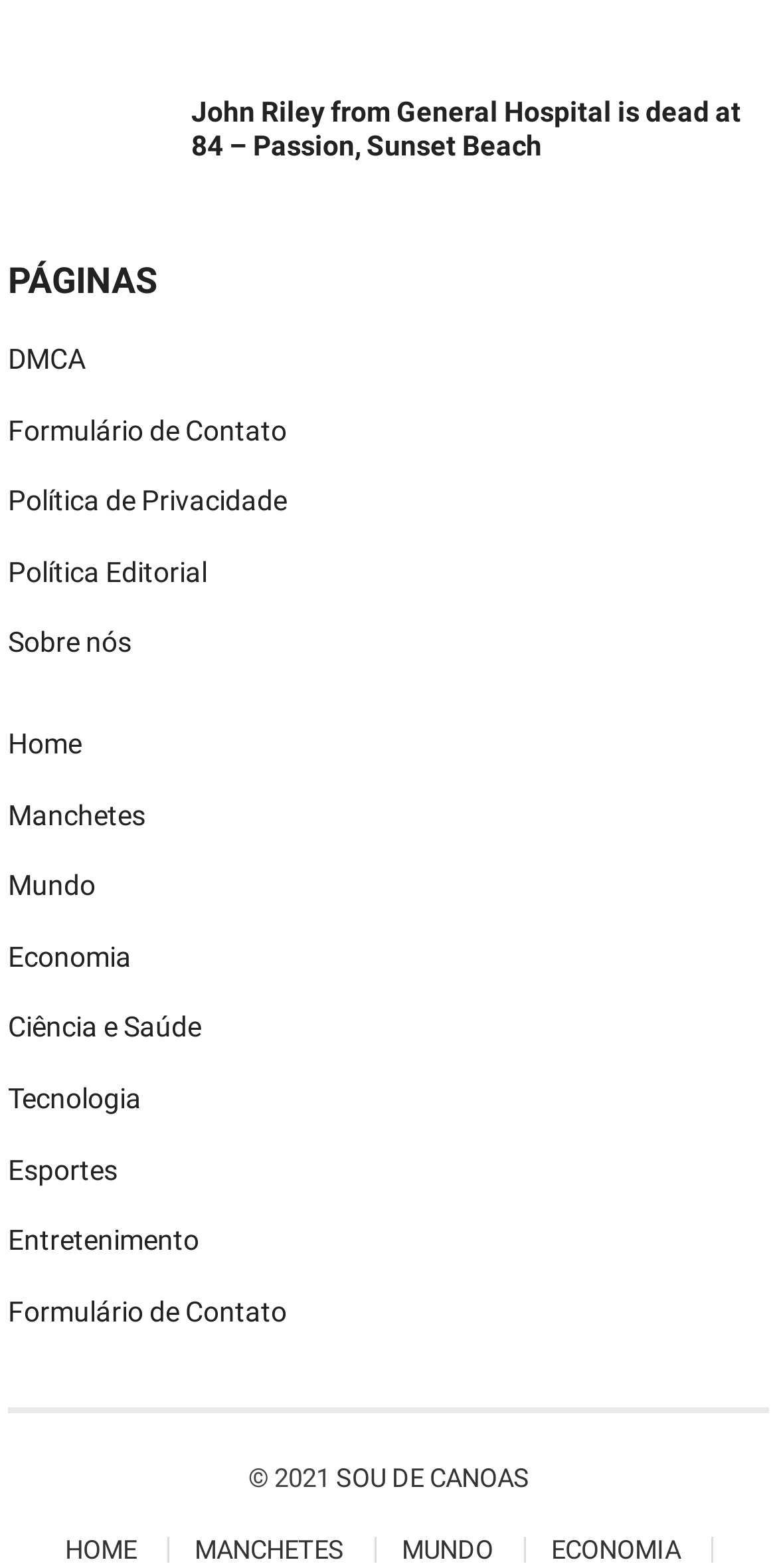Determine the coordinates of the bounding box for the clickable area needed to execute this instruction: "learn about the website's policy".

[0.01, 0.309, 0.369, 0.33]